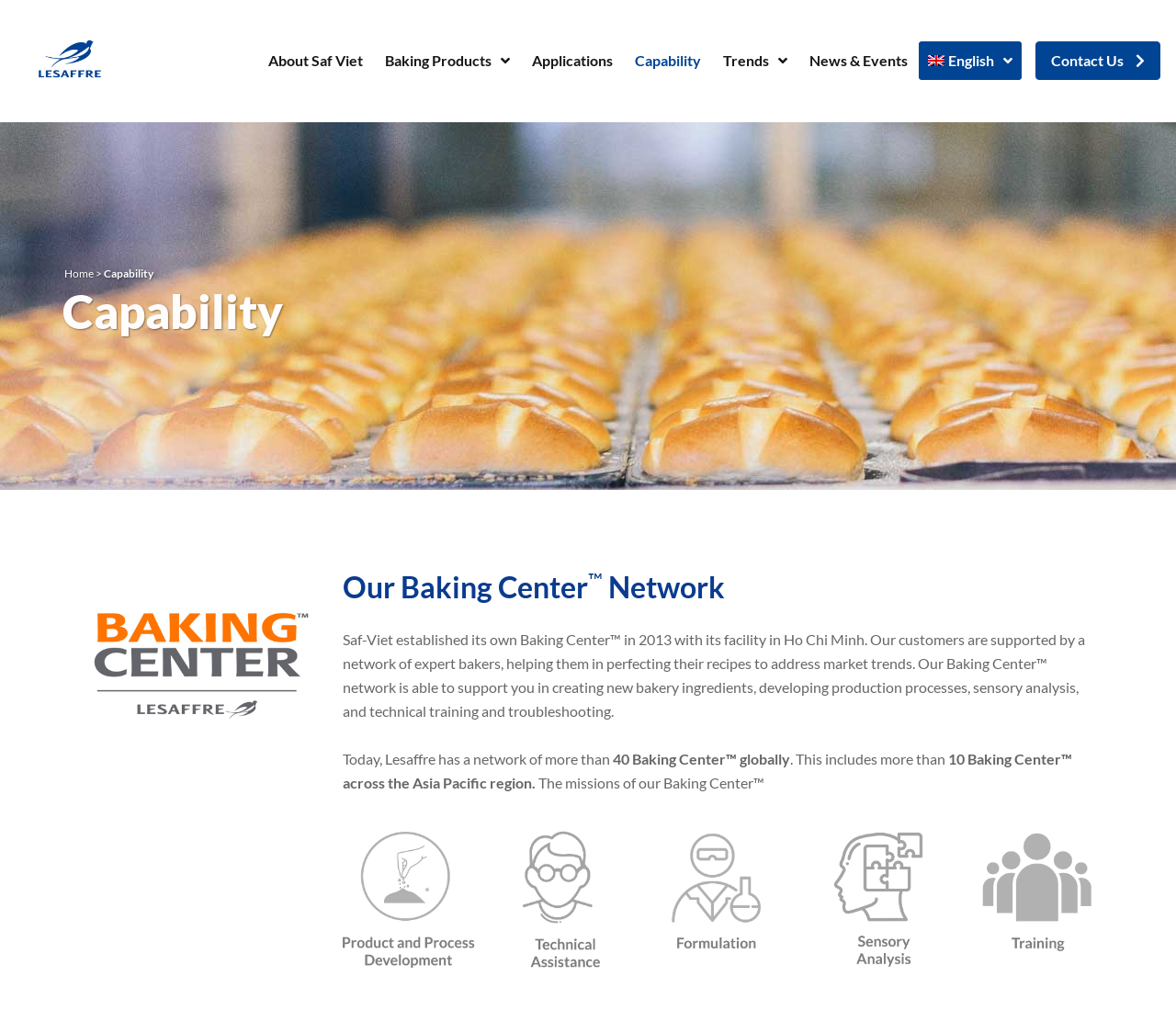Locate the bounding box of the UI element based on this description: "About Us". Provide four float numbers between 0 and 1 as [left, top, right, bottom].

None